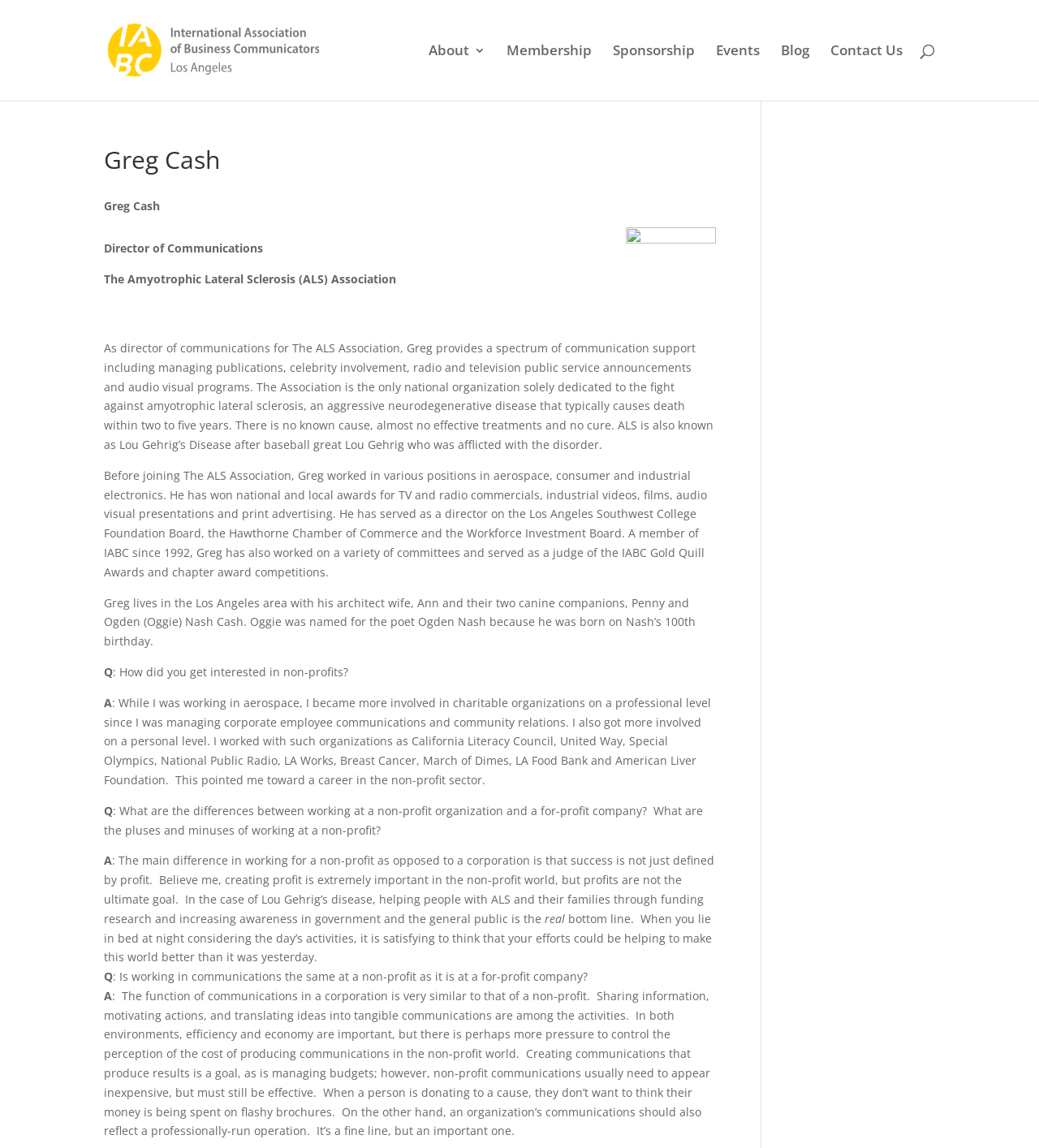What organization is Greg Cash affiliated with?
Using the visual information, reply with a single word or short phrase.

IABC Los Angeles